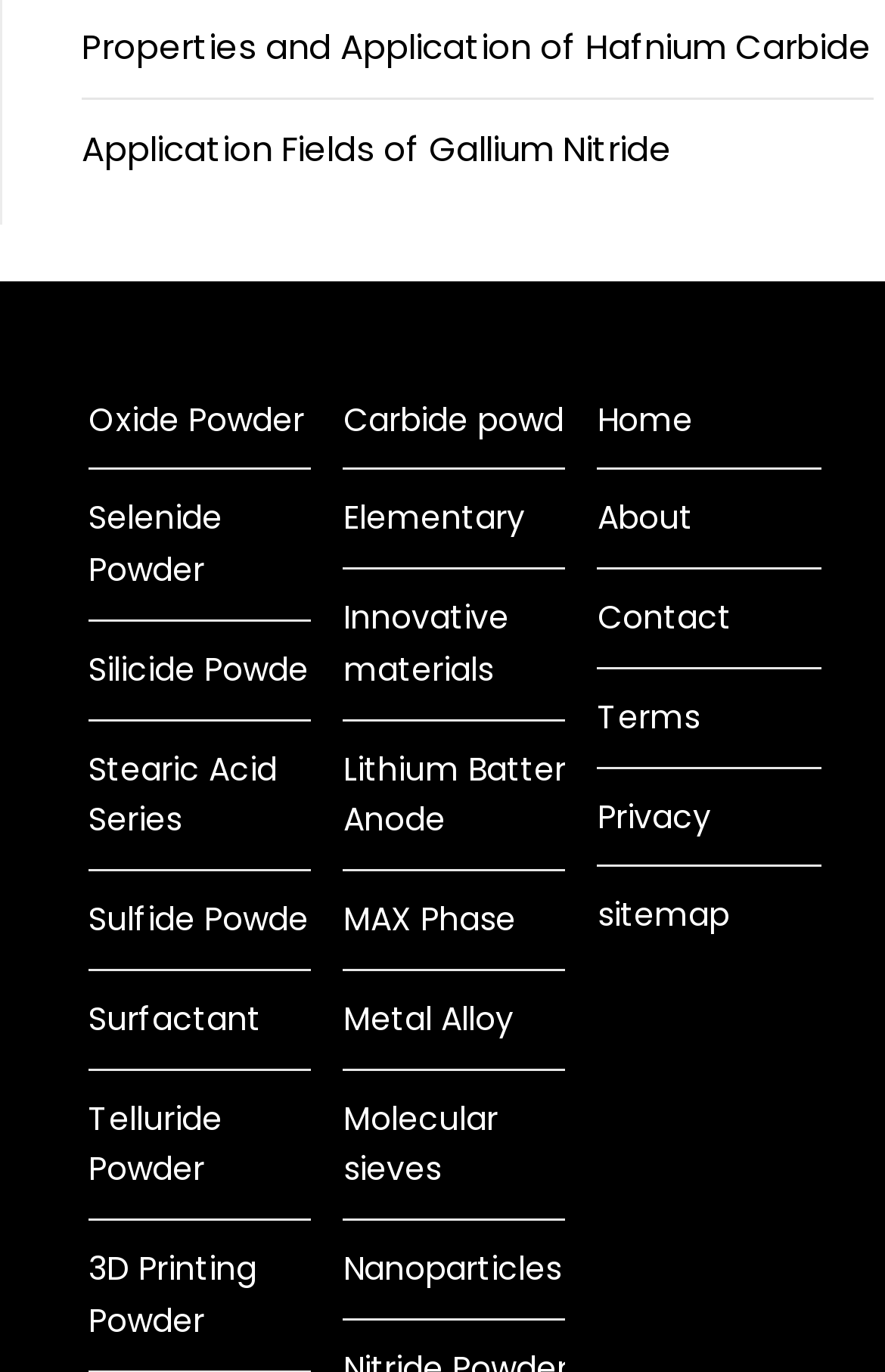How many columns of links are there on the webpage?
Examine the webpage screenshot and provide an in-depth answer to the question.

I examined the x-coordinates of the bounding boxes and found that there are three distinct columns of links. The left column has x-coordinates around 0.1, the middle column has x-coordinates around 0.388, and the right column has x-coordinates around 0.675.